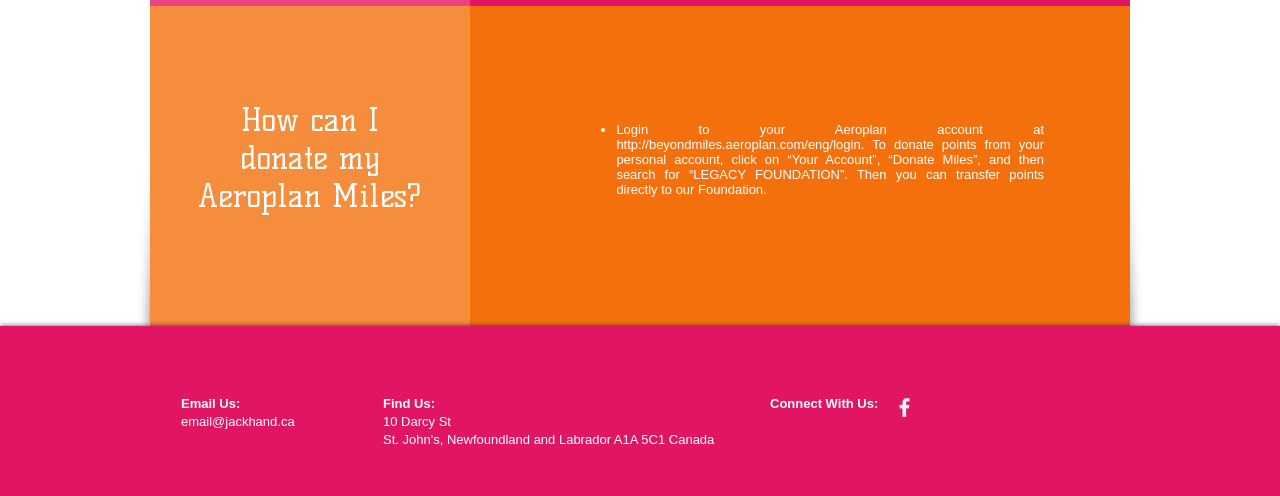Locate the bounding box of the UI element defined by this description: "email@jackhand.ca". The coordinates should be given as four float numbers between 0 and 1, formatted as [left, top, right, bottom].

[0.141, 0.835, 0.23, 0.865]